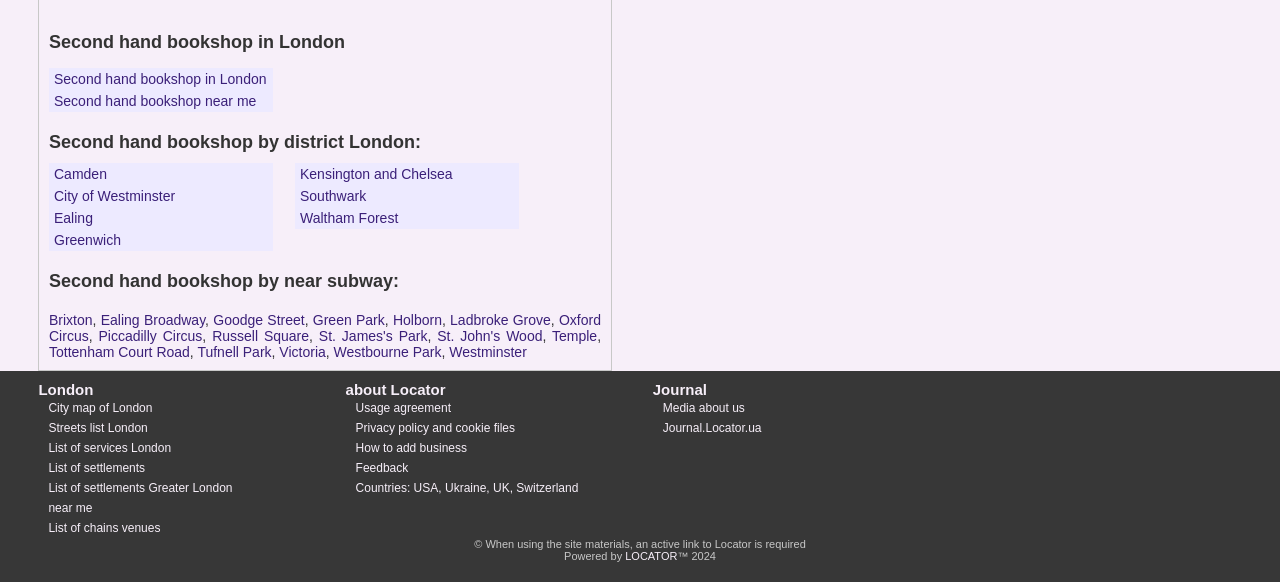Please specify the coordinates of the bounding box for the element that should be clicked to carry out this instruction: "Read the journal". The coordinates must be four float numbers between 0 and 1, formatted as [left, top, right, bottom].

[0.51, 0.655, 0.552, 0.684]